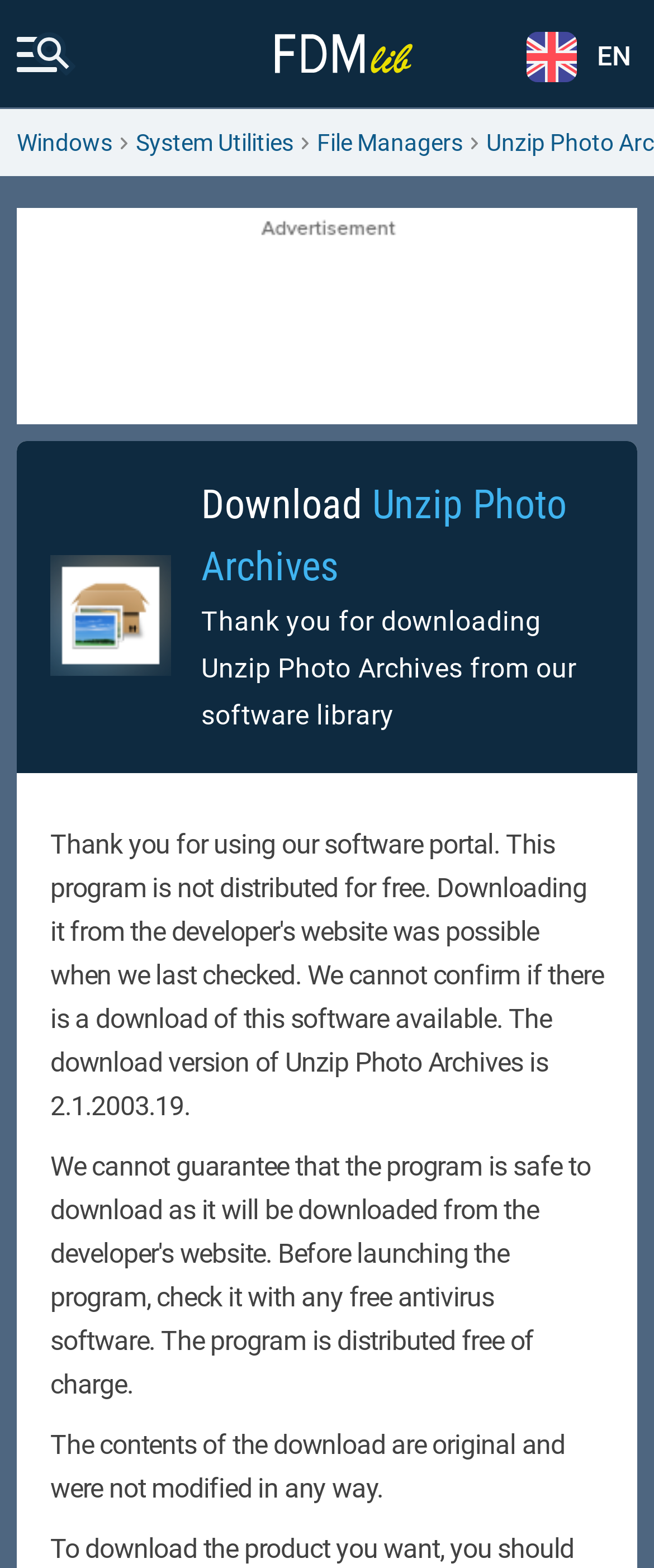Bounding box coordinates should be in the format (top-left x, top-left y, bottom-right x, bottom-right y) and all values should be floating point numbers between 0 and 1. Determine the bounding box coordinate for the UI element described as: File Managers

[0.485, 0.083, 0.708, 0.098]